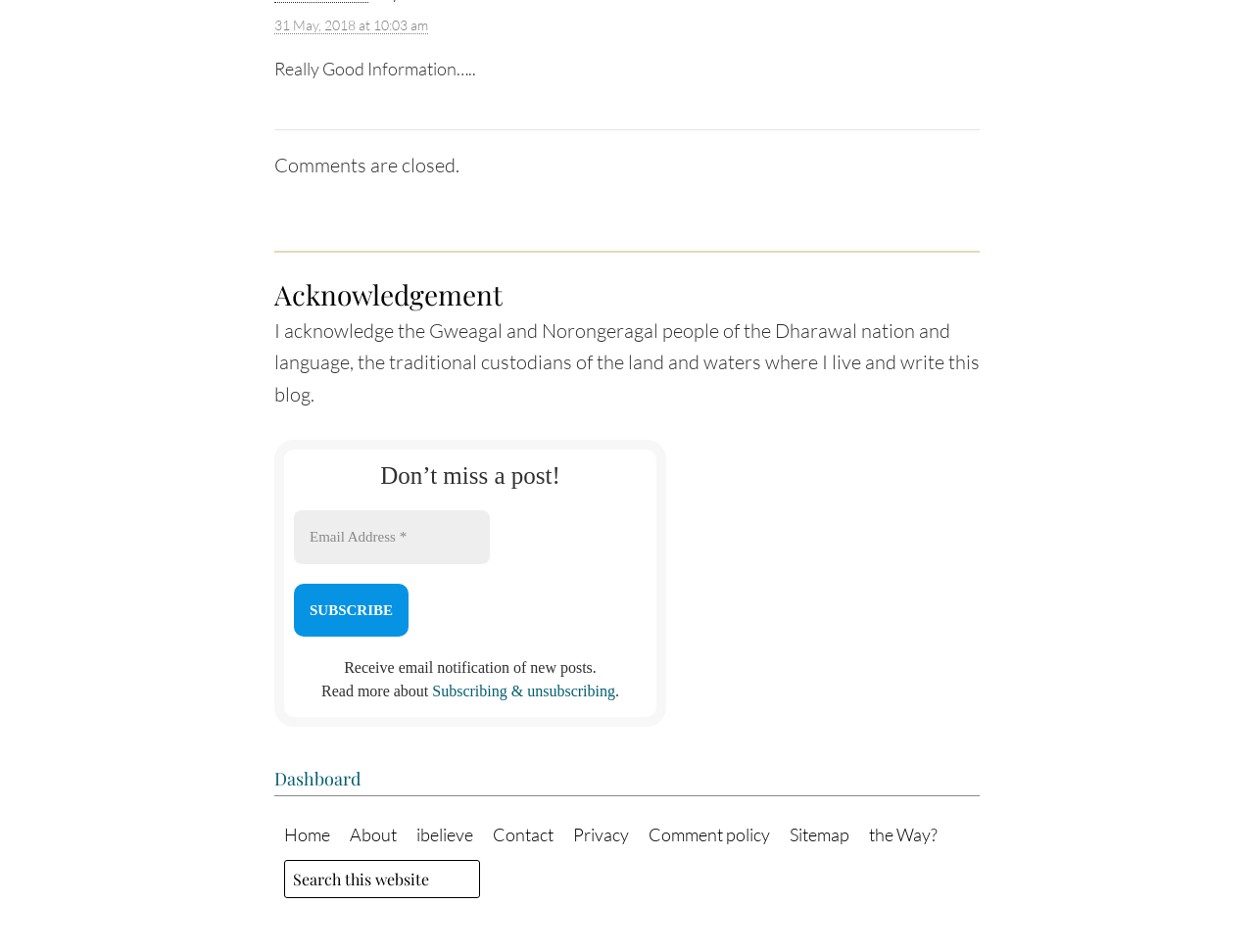Please identify the coordinates of the bounding box for the clickable region that will accomplish this instruction: "Visit the home page".

[0.227, 0.865, 0.263, 0.888]